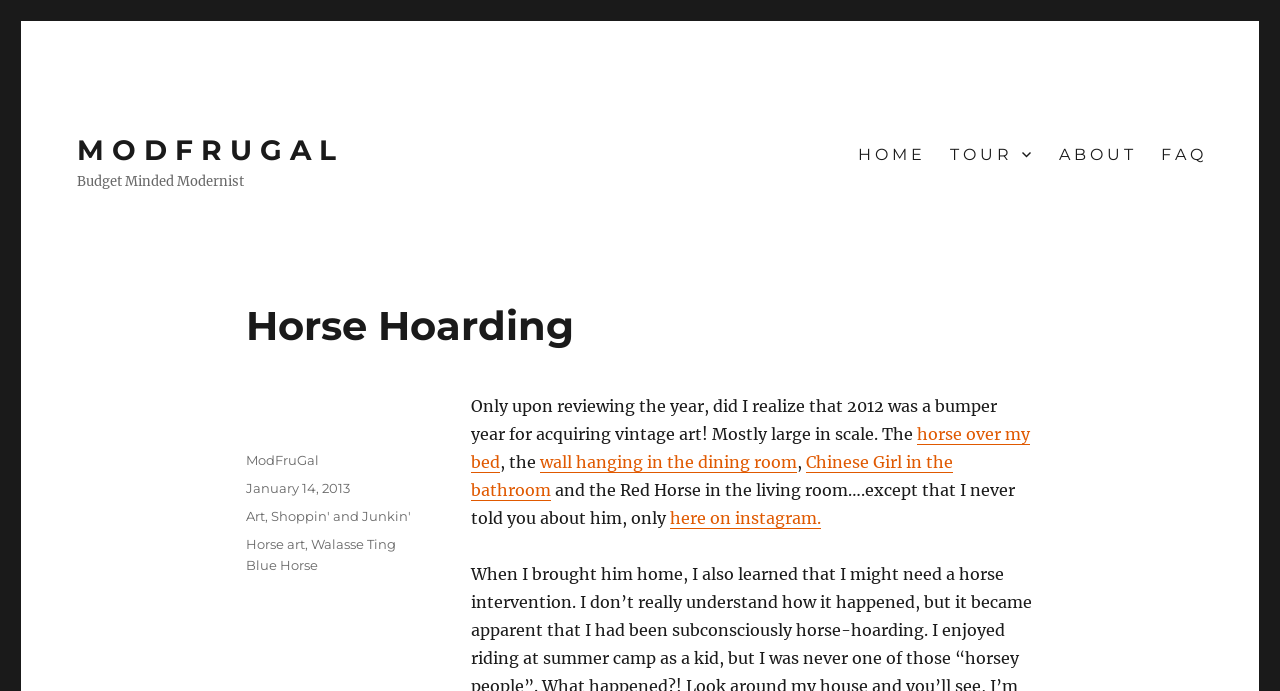Respond to the question below with a single word or phrase:
What is the topic of the blog post?

Horse art